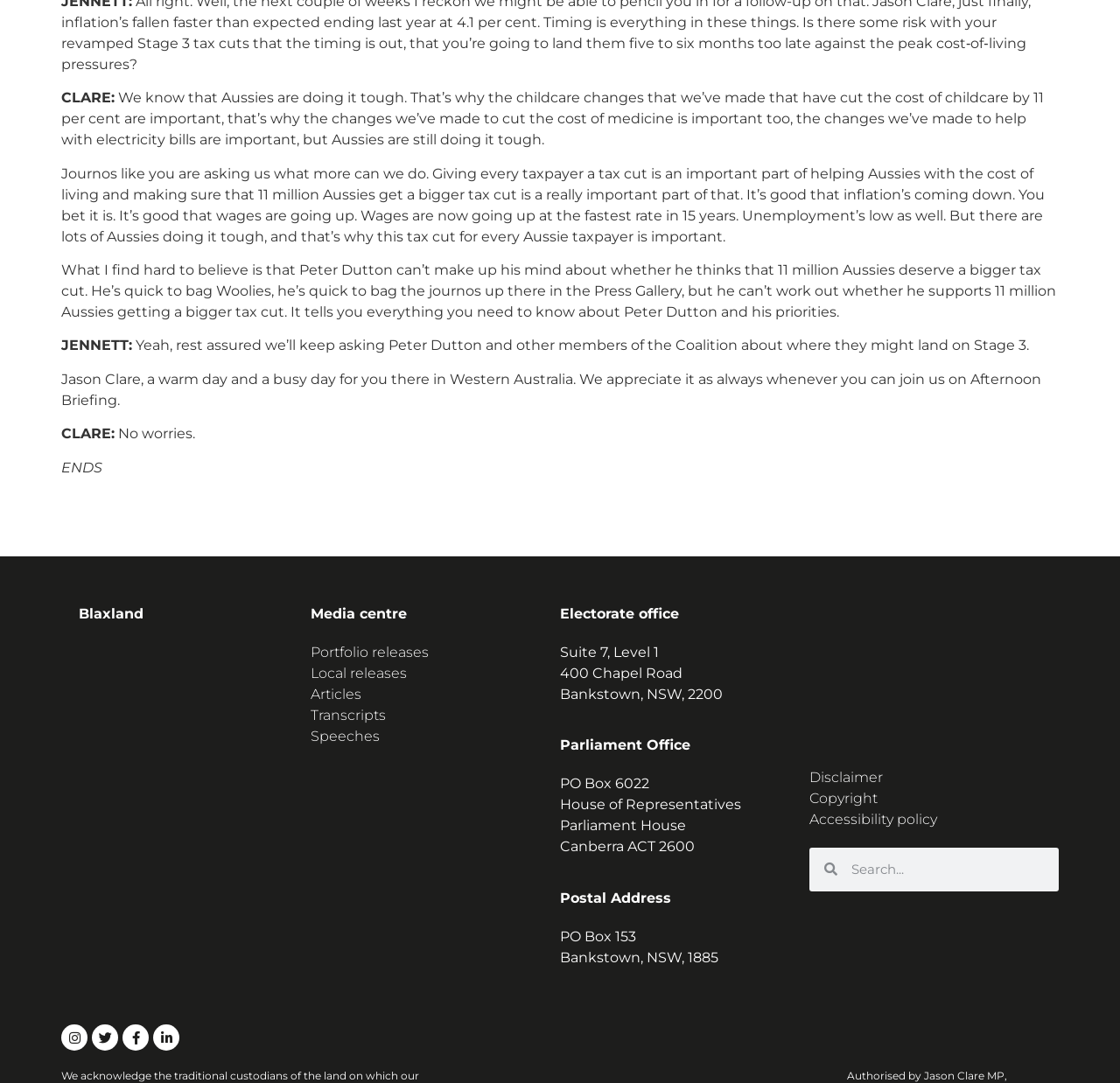Provide the bounding box coordinates of the HTML element described by the text: "parent_node: Search name="s" placeholder="Search..."". The coordinates should be in the format [left, top, right, bottom] with values between 0 and 1.

[0.747, 0.783, 0.945, 0.823]